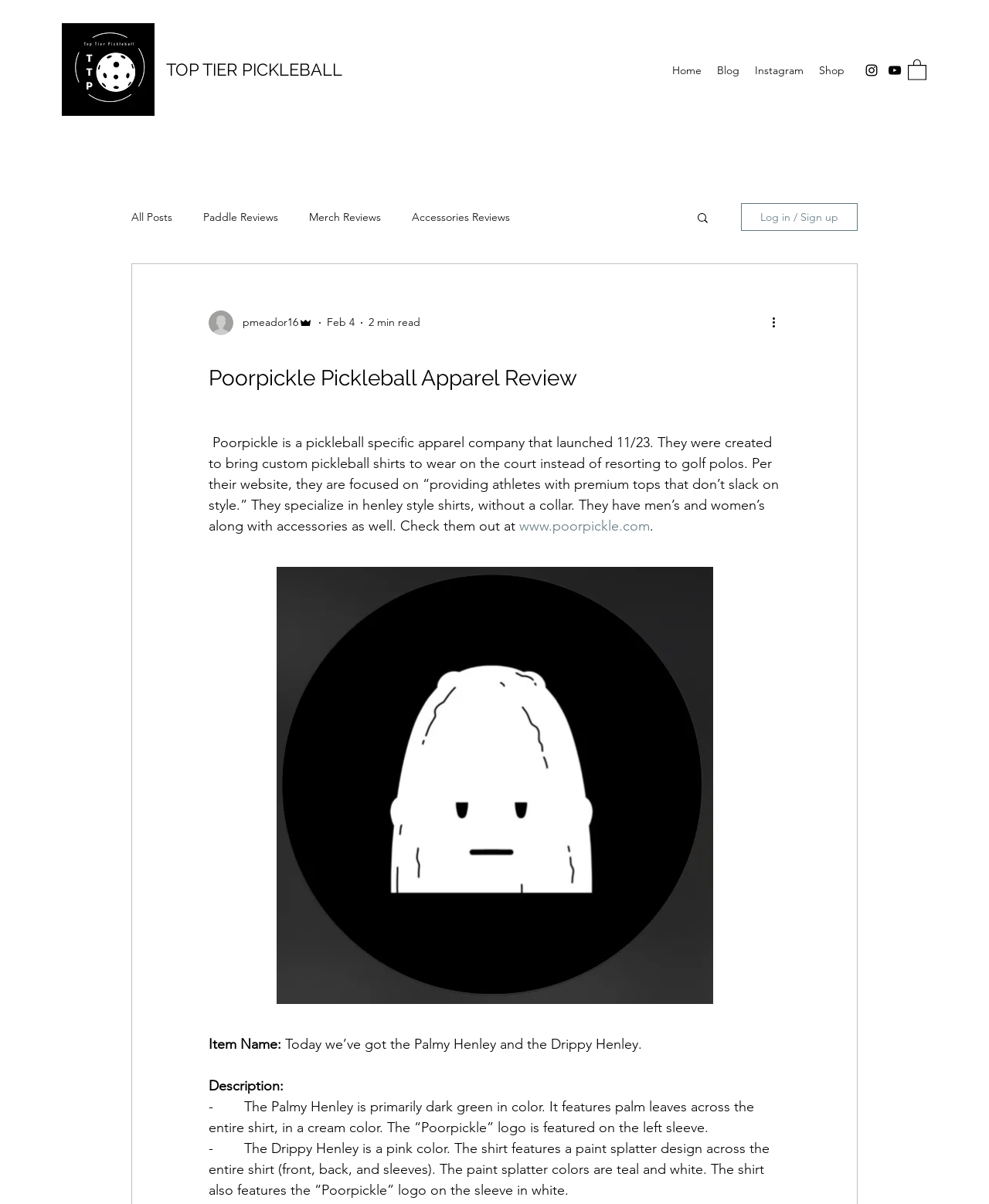Please find the bounding box coordinates of the element's region to be clicked to carry out this instruction: "Click on the 'Home' link".

[0.672, 0.049, 0.717, 0.068]